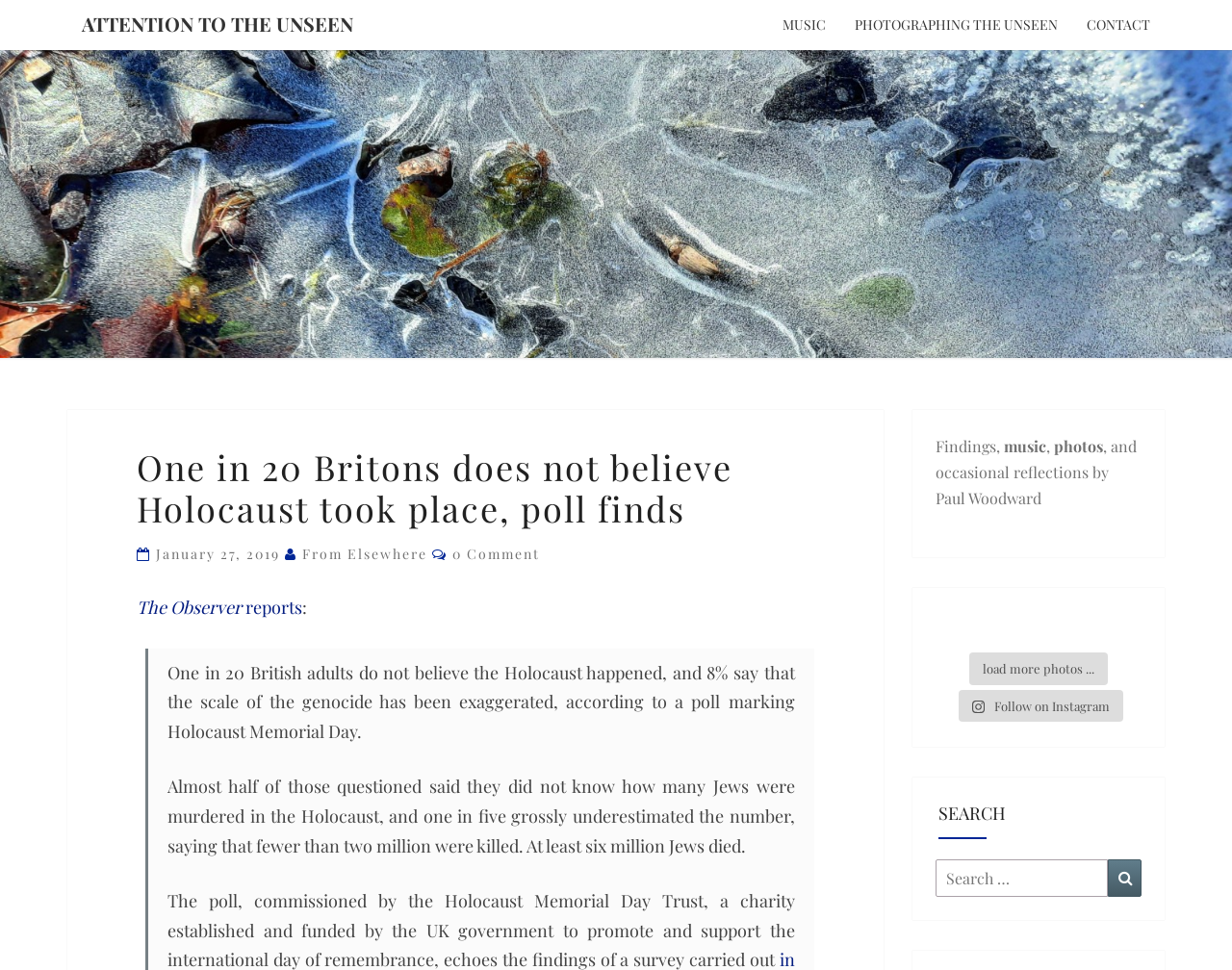Please determine the bounding box coordinates of the element to click in order to execute the following instruction: "Load more photos". The coordinates should be four float numbers between 0 and 1, specified as [left, top, right, bottom].

[0.787, 0.673, 0.899, 0.706]